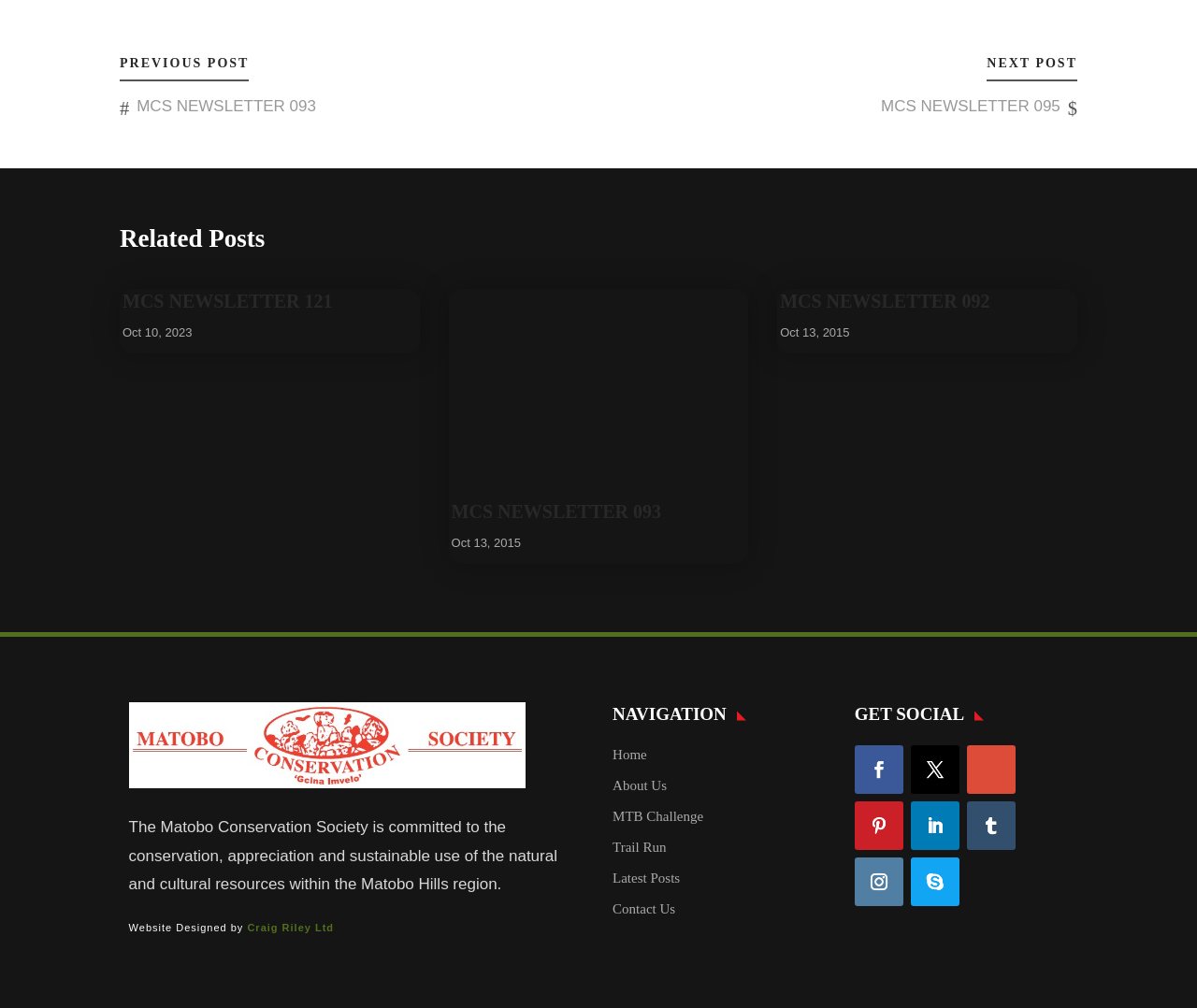Use a single word or phrase to answer the question: 
What is the purpose of the Matobo Conservation Society?

Conservation, appreciation, and sustainable use